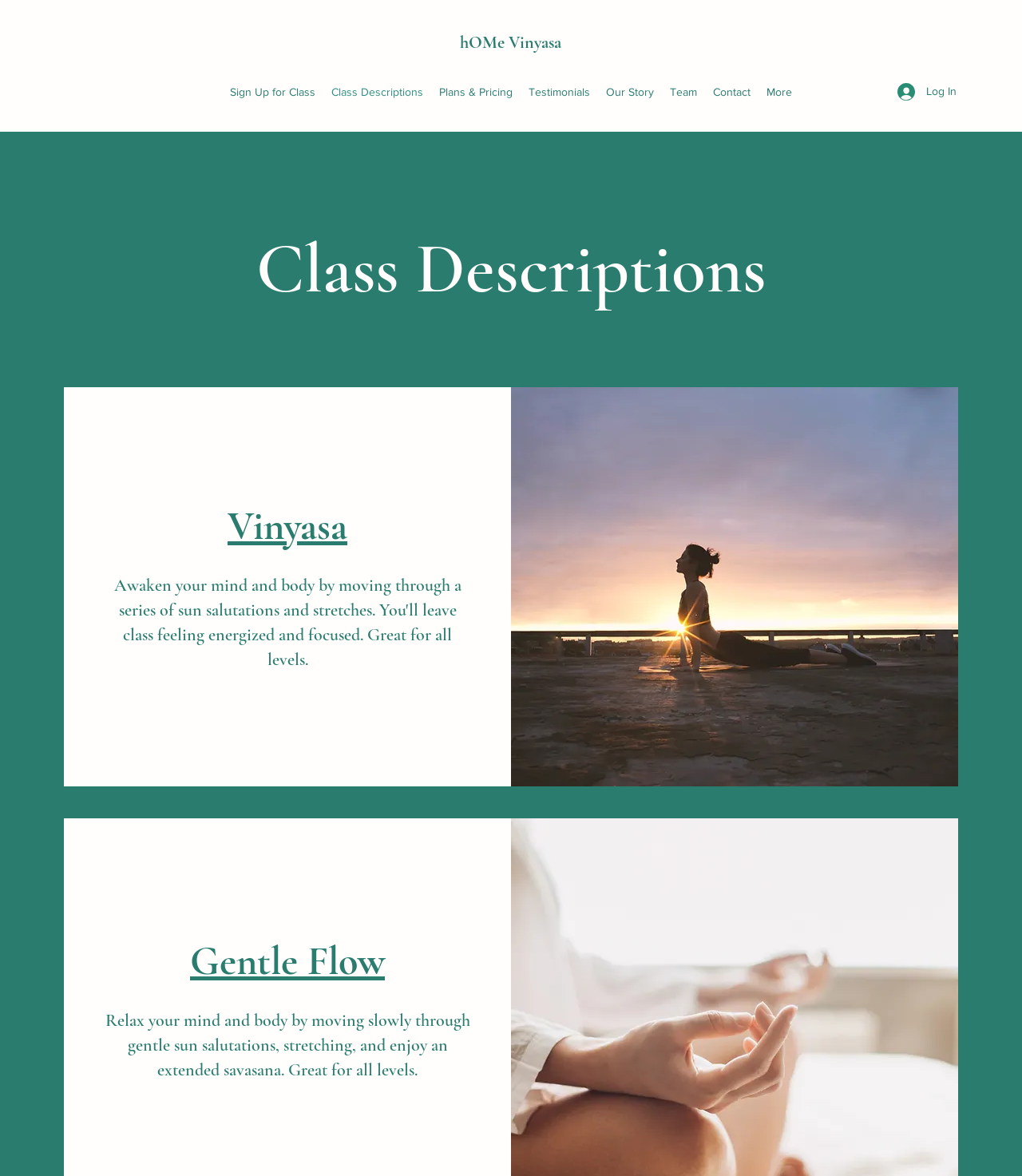Using the information from the screenshot, answer the following question thoroughly:
What is the purpose of the 'Gentle Flow' class?

I read the description of the 'Gentle Flow' class and it says 'Relax your mind and body by moving slowly through gentle sun salutations, stretching, and enjoy an extended savasana.' This suggests that the purpose of the class is relaxation.